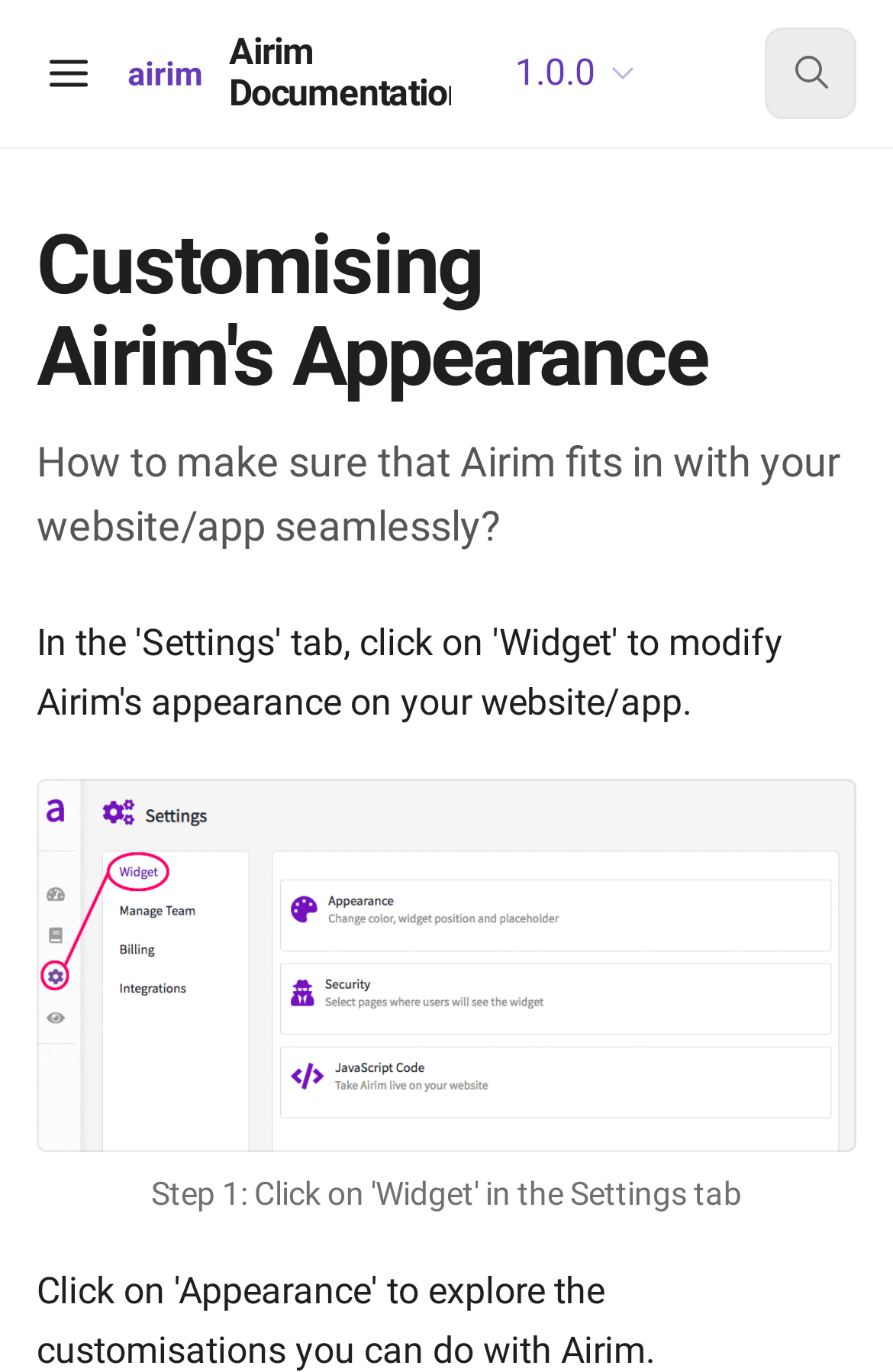Create a detailed description of the webpage's content and layout.

The webpage is a documentation page for Airim, with a focus on customizing its appearance. At the top left, there is a button to open the table of contents, accompanied by a small image. Next to it, on the top center, is the Airim Documentation logo, which is an image, along with a heading that reads "Airim Documentation". 

On the top right, there is a version number "1.0.0" with a dropdown menu, indicated by a small image. Further to the right, there is a search button, accompanied by another small image. 

Below the top section, there is a main header that spans the entire width of the page, containing a heading that reads "Customising Airim's Appearance" and a paragraph of text that summarizes the purpose of the page, which is to explain how to ensure Airim fits seamlessly with a website or app. 

Below this header, there is a large image that takes up most of the page's width. At the very bottom of the page, there is a figure caption.